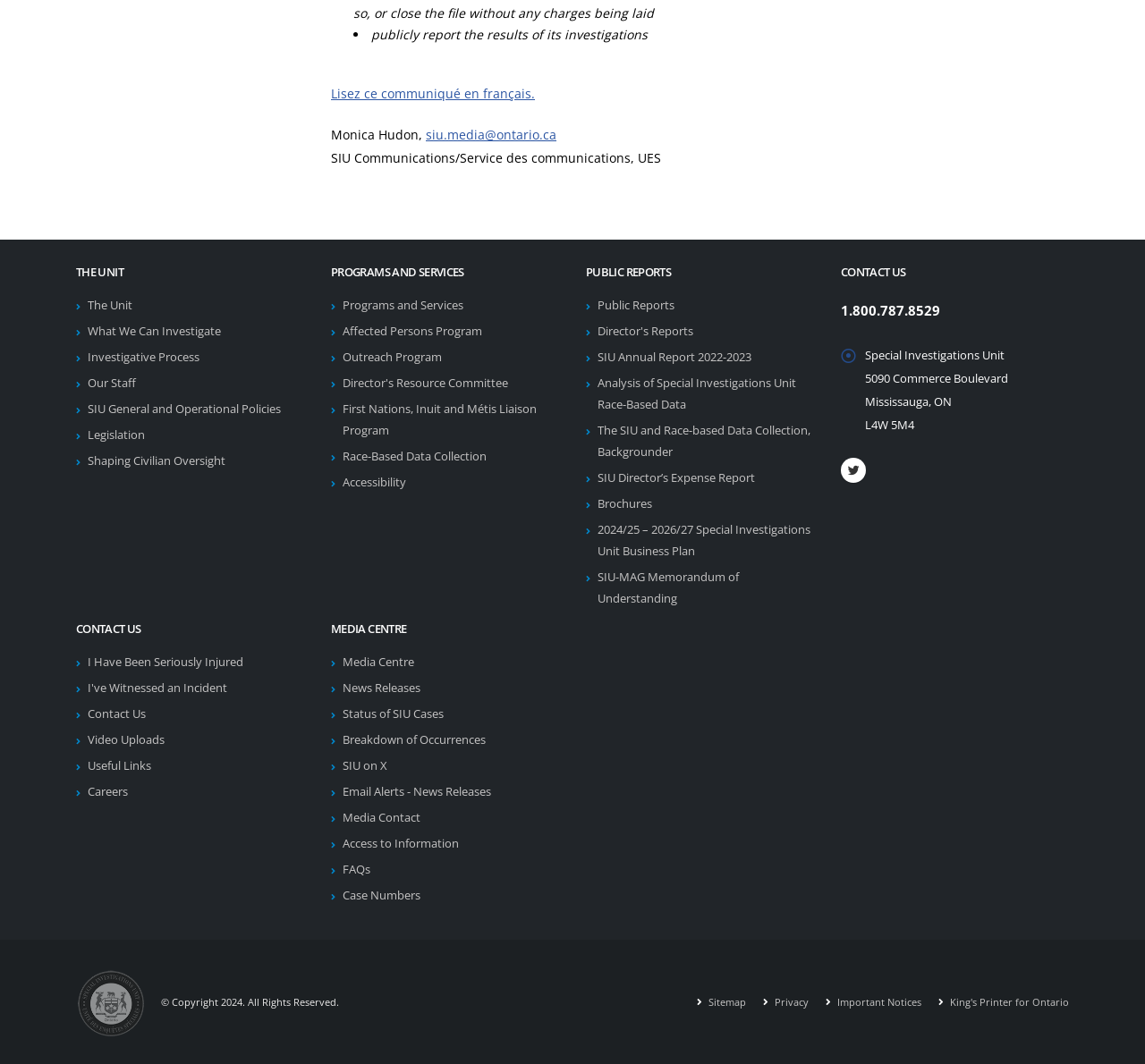Please identify the bounding box coordinates of the clickable area that will fulfill the following instruction: "Get information on Programs and Services". The coordinates should be in the format of four float numbers between 0 and 1, i.e., [left, top, right, bottom].

[0.299, 0.28, 0.405, 0.294]